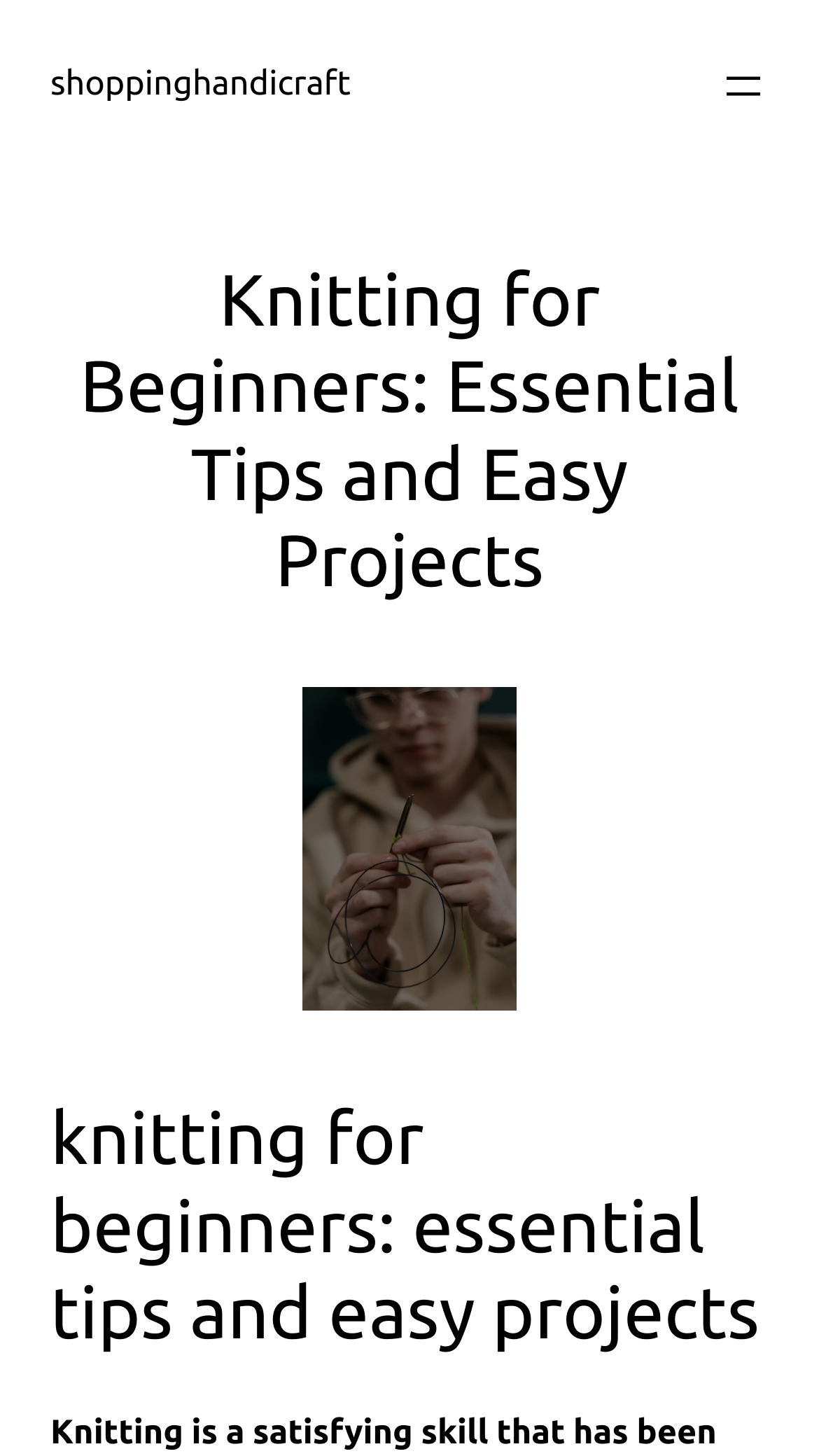How many headings are present on this webpage? From the image, respond with a single word or brief phrase.

2